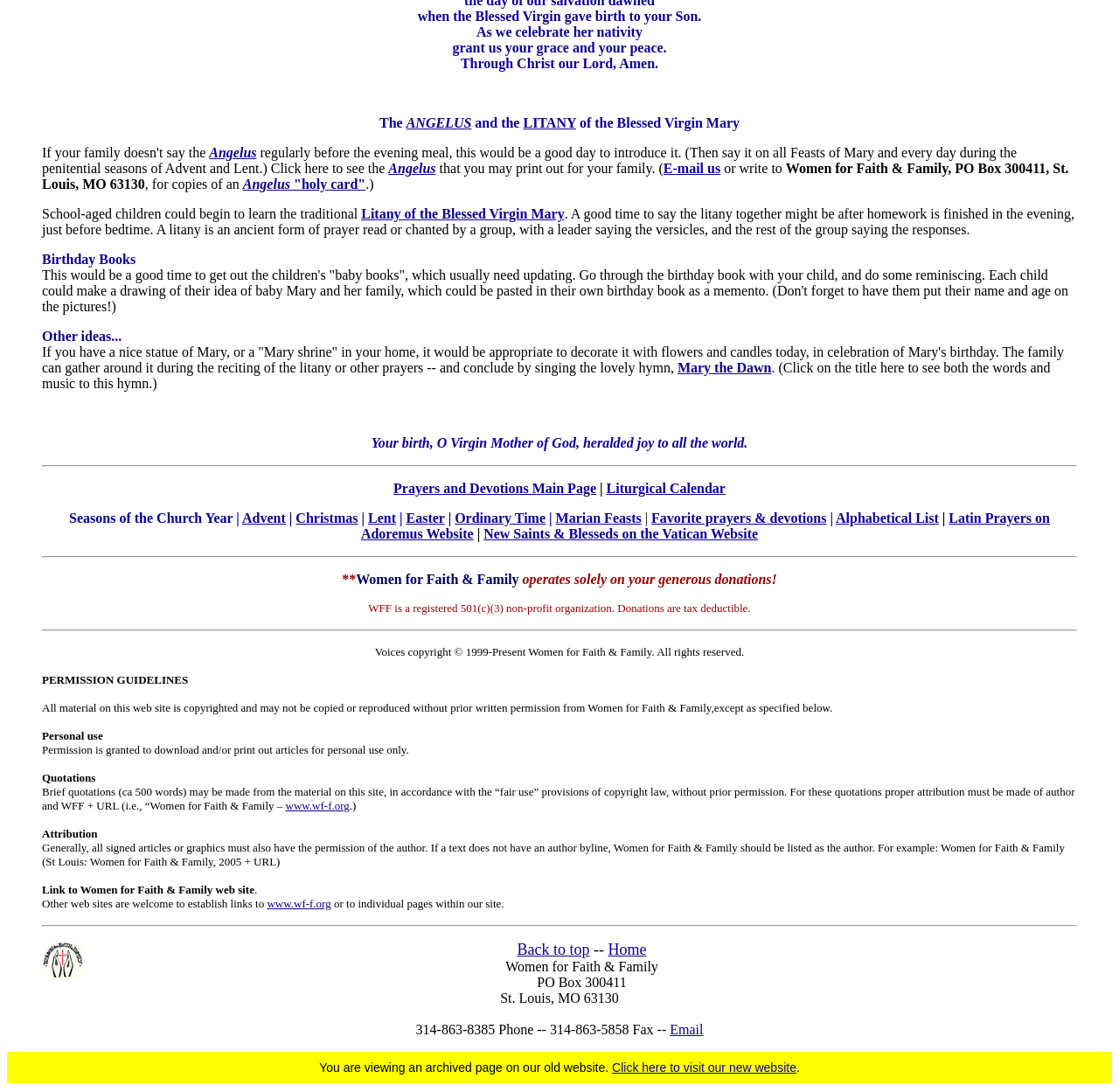Please identify the bounding box coordinates of the area that needs to be clicked to fulfill the following instruction: "Click the 'ANGELUS' link."

[0.363, 0.106, 0.421, 0.119]